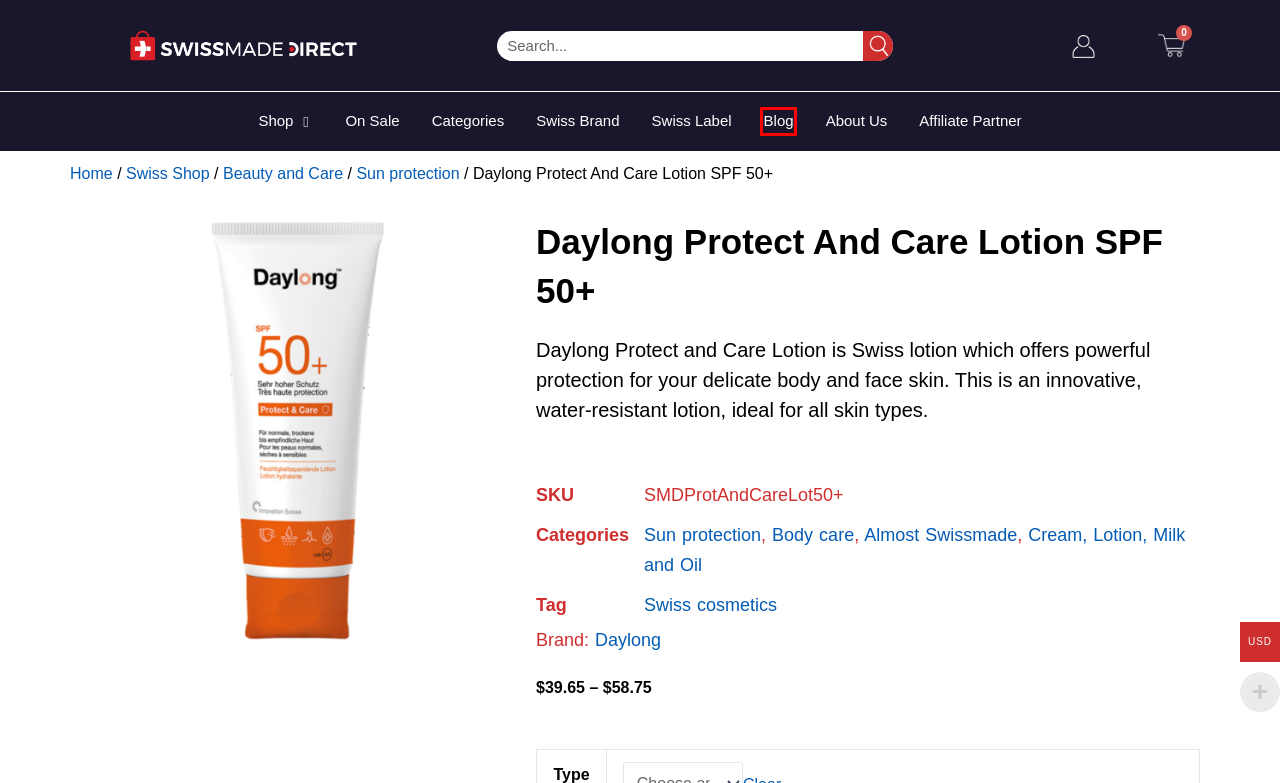Review the screenshot of a webpage containing a red bounding box around an element. Select the description that best matches the new webpage after clicking the highlighted element. The options are:
A. Swiss body care products - Swiss Made Direct
B. Our Blog page a Knodlege sharing hub- Swissmade Direct
C. Cream Lotion products and more - Swiss Made Direct
D. Swiss Sun Protection Gel get online - Swiss Made Direct
E. Affiliate dashboard - Swiss Made Direct
F. Daylong Swiss brand know more - Swissmade Direct
G. Swiss cosmetics get them online- Swissmade Direct
H. Shop by categories - Swiss Made Direct

B